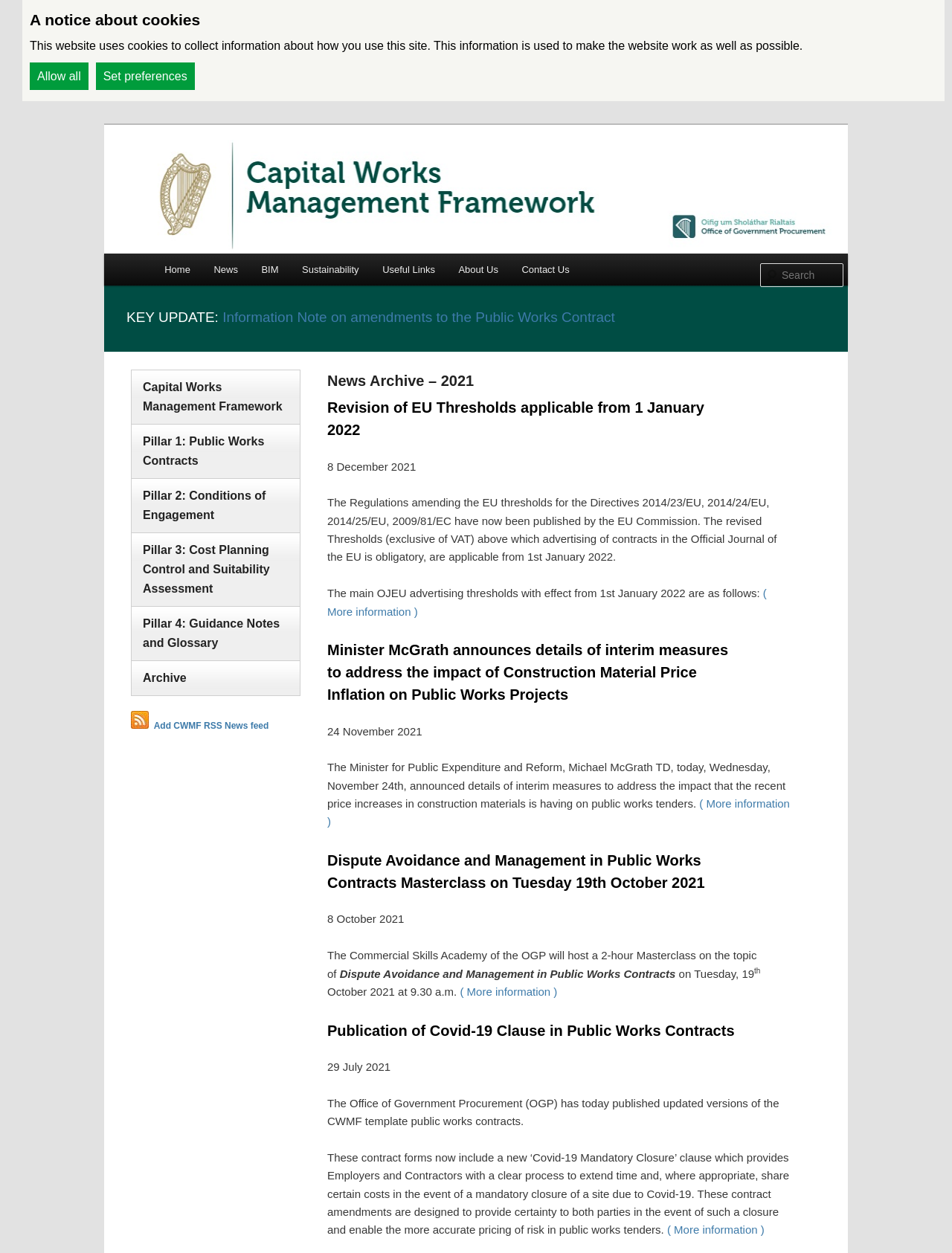Please determine the bounding box coordinates of the section I need to click to accomplish this instruction: "Subscribe to CWMF RSS News feed".

[0.161, 0.575, 0.282, 0.583]